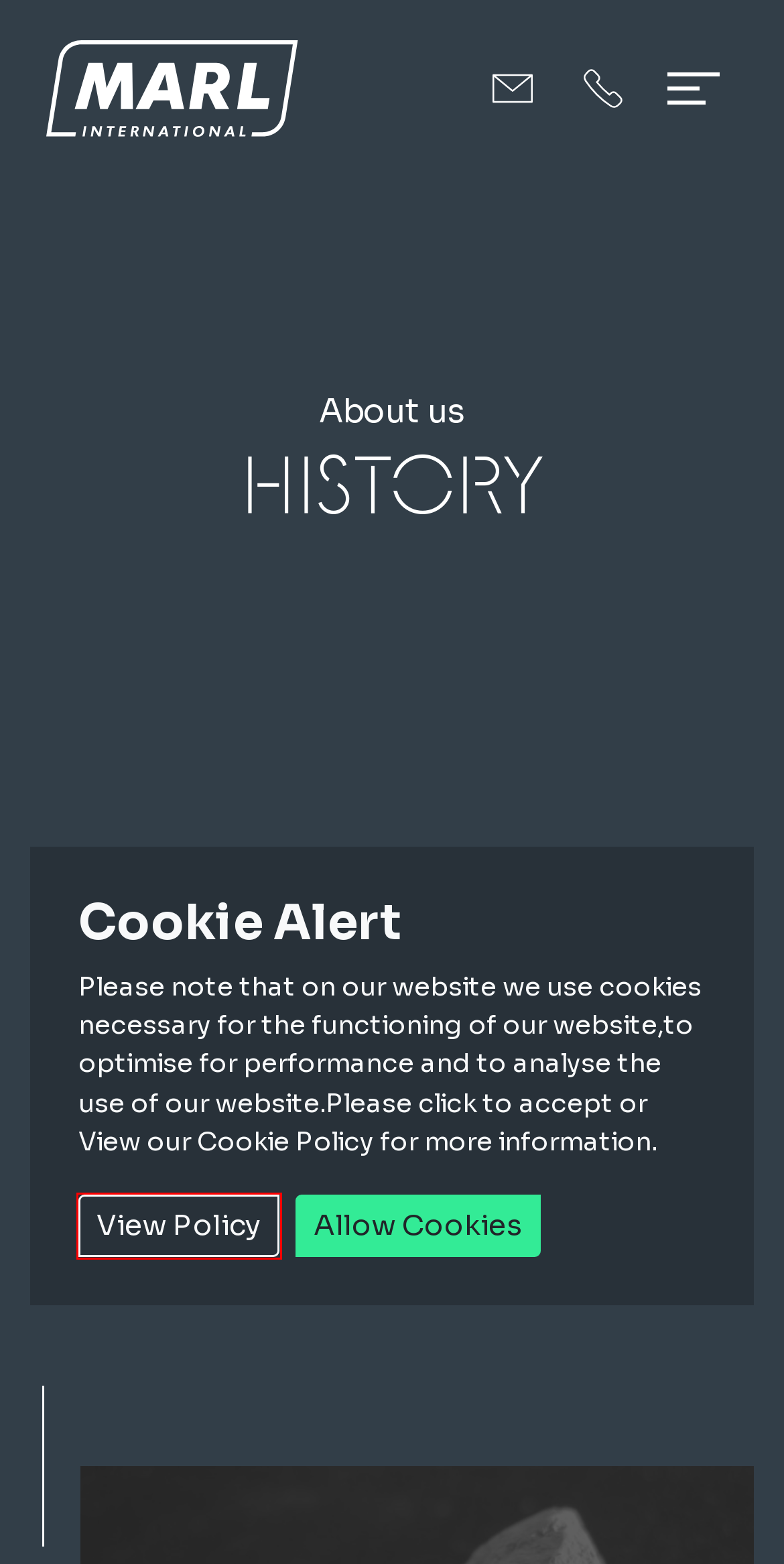You are provided a screenshot of a webpage featuring a red bounding box around a UI element. Choose the webpage description that most accurately represents the new webpage after clicking the element within the red bounding box. Here are the candidates:
A. MARL International | Electronic Lighting Design for Today’s World
B. MARL International | Contact us
C. LED Lighting | MARL International
D. MARL International | Components
E. MARL International | Cookie Policy
F. PCB Mounting LEDs | MARL International
G. How we work with you | MARL International
H. MARL International | Speciality lighting

E